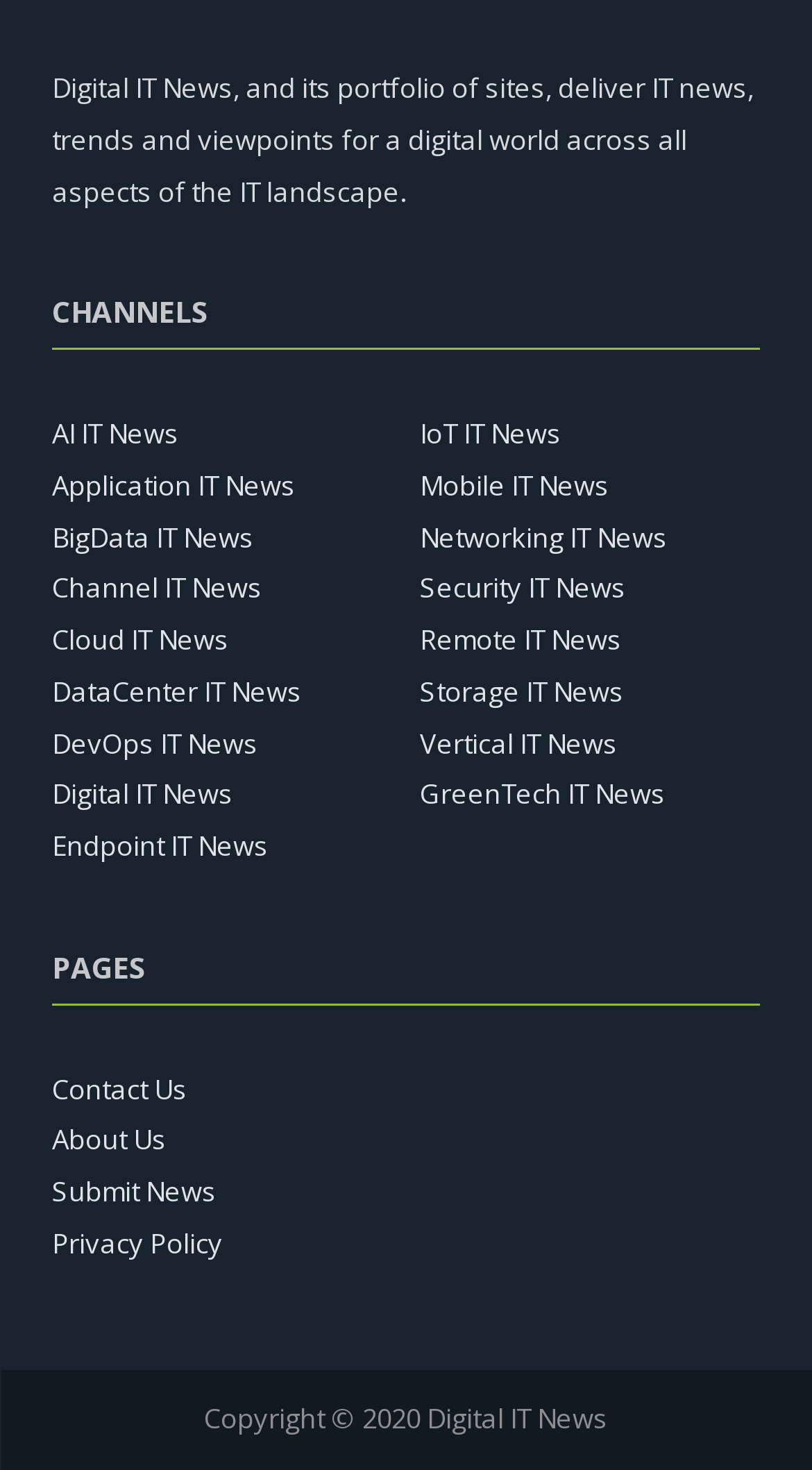Identify the bounding box coordinates of the clickable section necessary to follow the following instruction: "Add to cart". The coordinates should be presented as four float numbers from 0 to 1, i.e., [left, top, right, bottom].

None